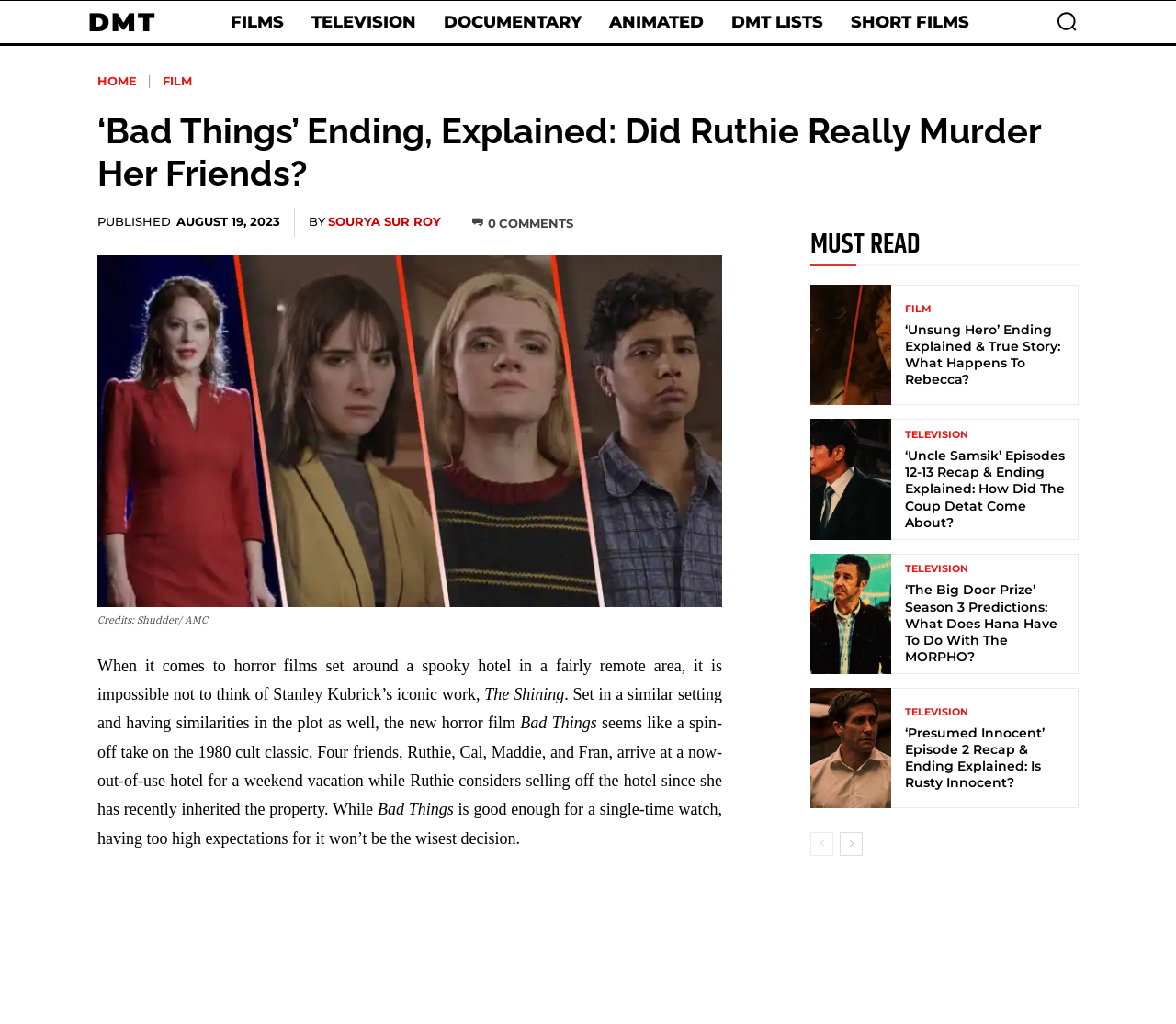Respond with a single word or phrase:
What is the publication date of the article?

AUGUST 19, 2023